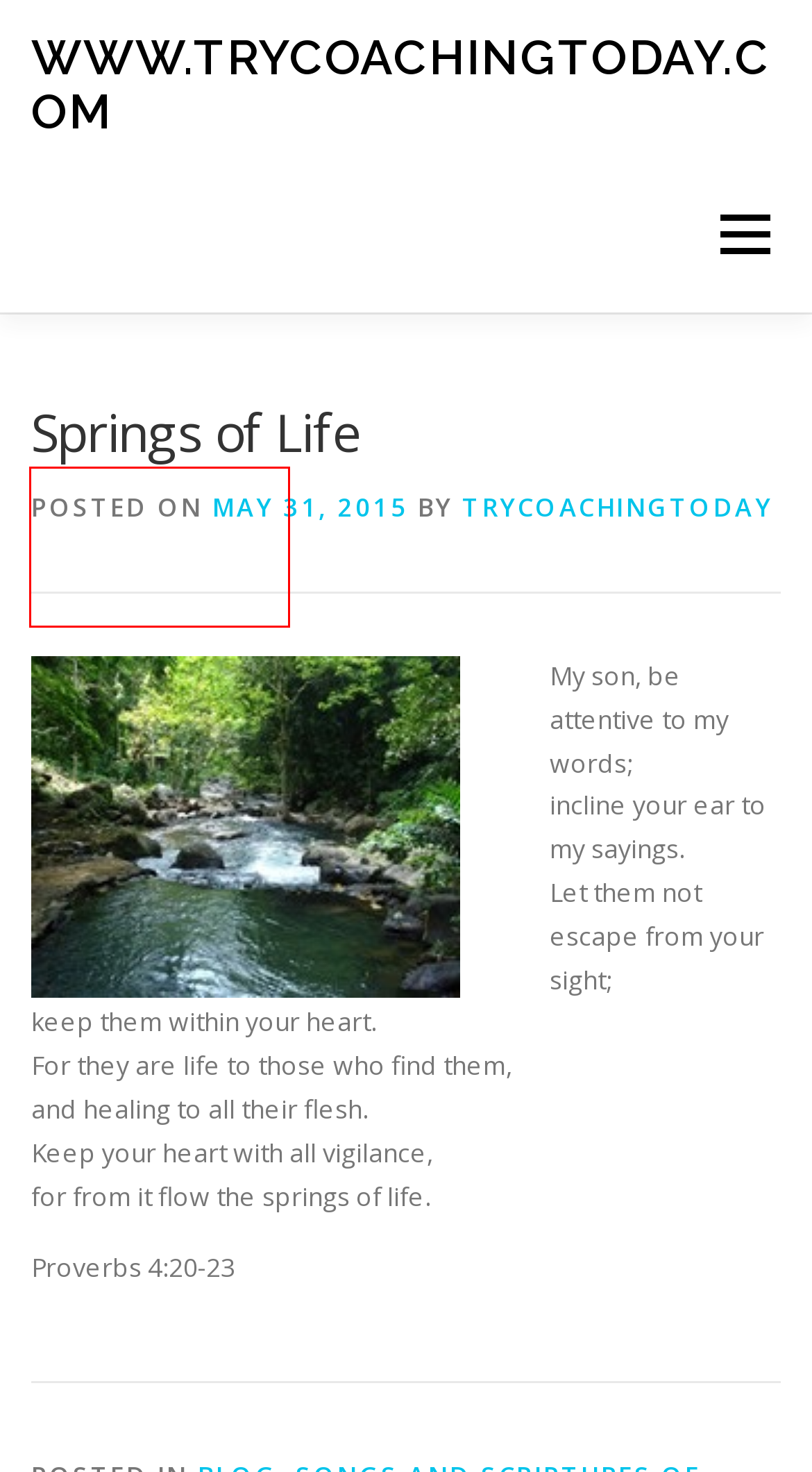After examining the screenshot of a webpage with a red bounding box, choose the most accurate webpage description that corresponds to the new page after clicking the element inside the red box. Here are the candidates:
A. Road Map – www.trycoachingtoday.com
B. Songs and Scriptures of Sunday – www.trycoachingtoday.com
C. Contact – www.trycoachingtoday.com
D. www.trycoachingtoday.com
E. Blog – www.trycoachingtoday.com
F. trycoachingtoday – www.trycoachingtoday.com
G. About – www.trycoachingtoday.com
H. Guide Book – www.trycoachingtoday.com

H